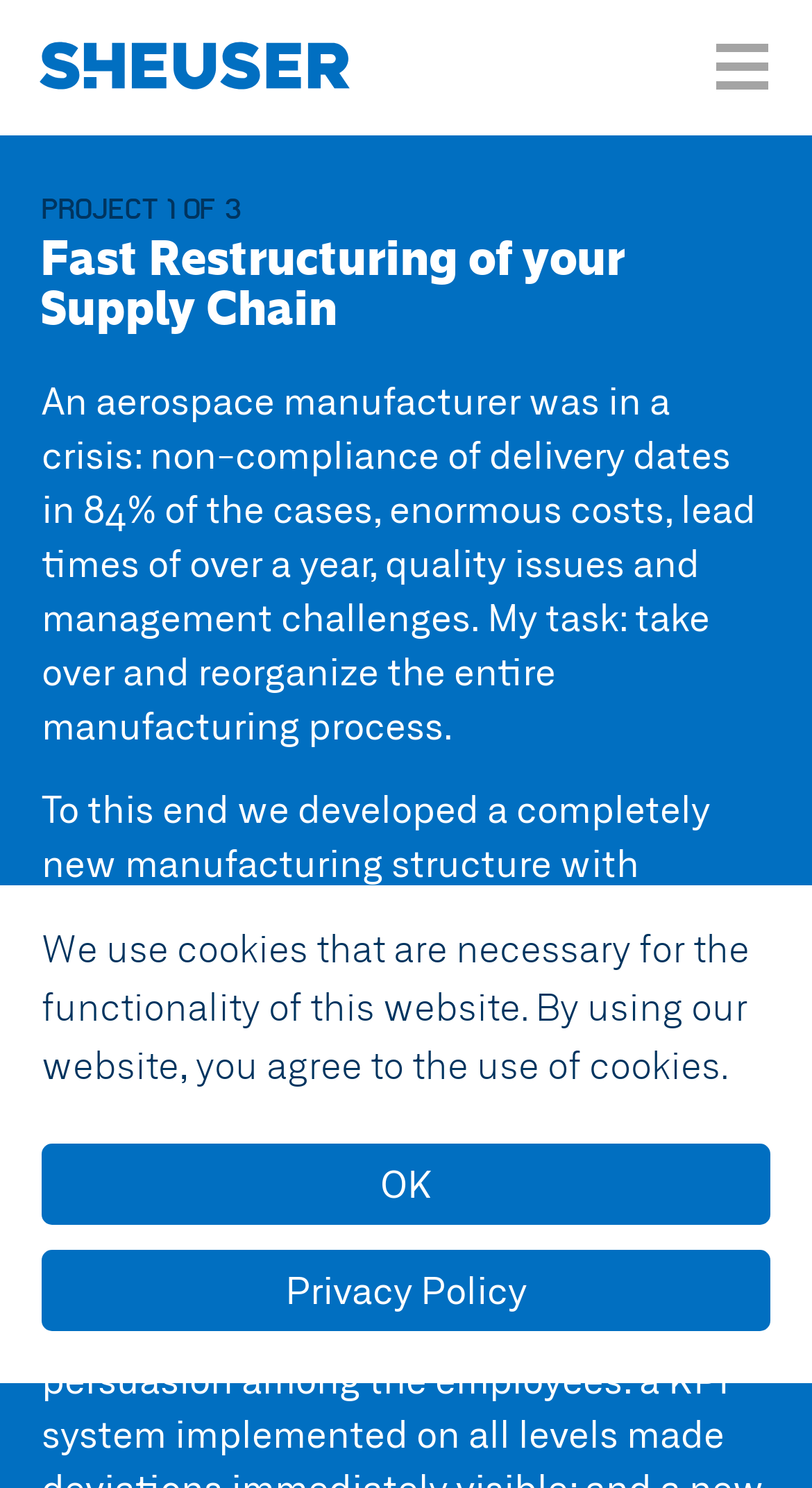Give an in-depth explanation of the webpage layout and content.

The webpage appears to be a project showcase page, specifically highlighting a case study in the aerospace manufacturing industry. At the top left of the page, there is a link to "Steffen Heuser" and a navigation element with the text "PROJECT" and pagination indicators "1" and "OF 3", suggesting that this is one of multiple project pages.

Below the navigation element, a prominent heading reads "Fast Restructuring of your Supply Chain", which likely summarizes the main topic of the project. 

At the bottom of the page, there is a notice about the use of cookies on the website, which is a standard disclaimer. Next to this notice, there are two links: "OK" to acknowledge the cookie policy and "Privacy Policy" to learn more about the website's data handling practices.

The main content of the page, which is not explicitly described in the accessibility tree, is likely a detailed case study of the aerospace manufacturer's crisis and how it was addressed, as hinted at in the meta description.